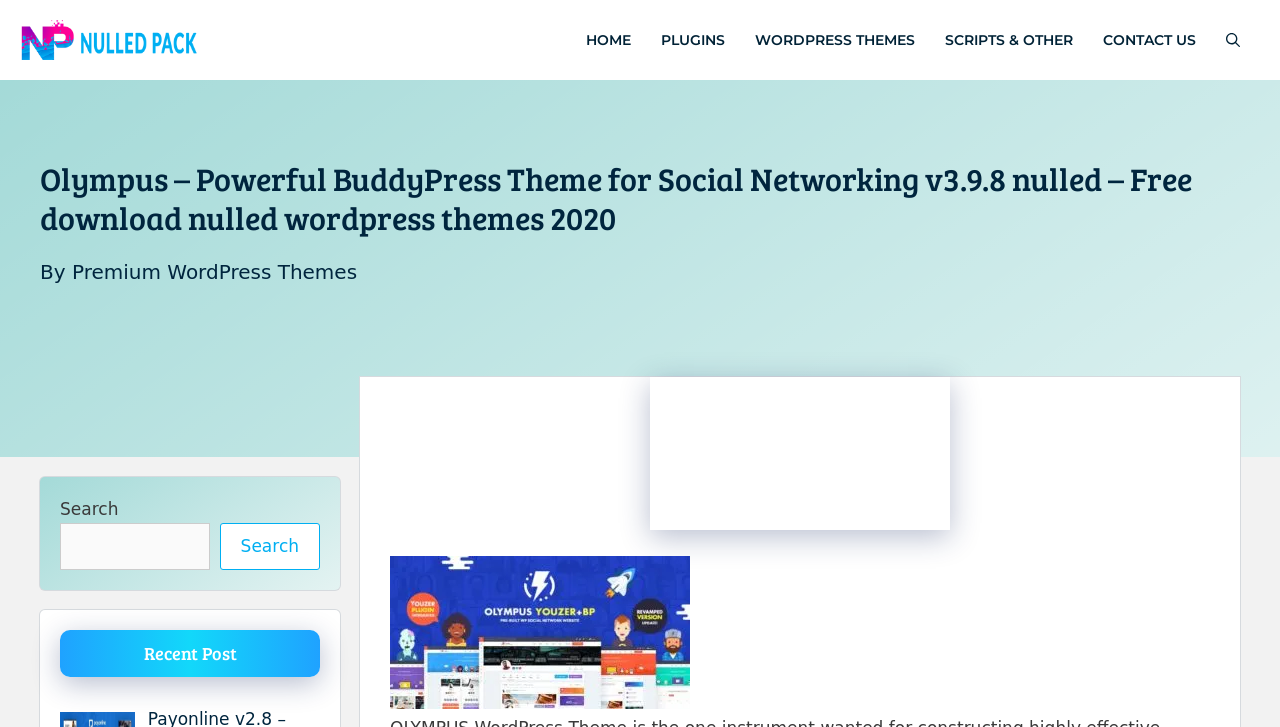Find the bounding box coordinates for the HTML element specified by: "Contact Us".

[0.854, 0.03, 0.95, 0.08]